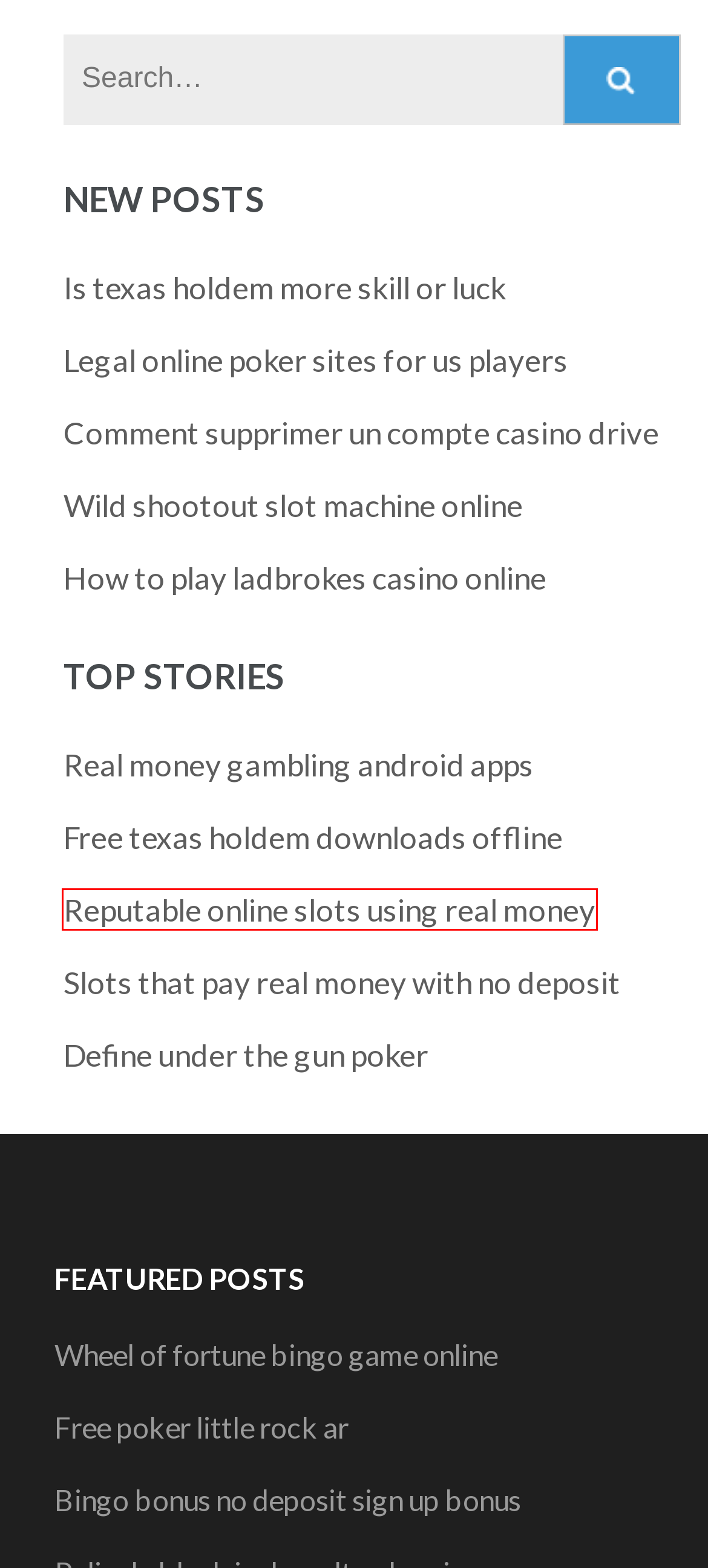You are presented with a screenshot of a webpage that includes a red bounding box around an element. Determine which webpage description best matches the page that results from clicking the element within the red bounding box. Here are the candidates:
A. Define under the gun poker hulun
B. Reputable online slots using real money enexe
C. Free poker little rock ar fsfzv
D. Osage casino sand springs sand springs ok fmcrx
E. How to win jackpot online slots ztxfn
F. Slots that pay real money with no deposit zcdhp
G. Bingo bonus no deposit sign up bonus ljacm
H. Real money gambling android apps opvrs

B